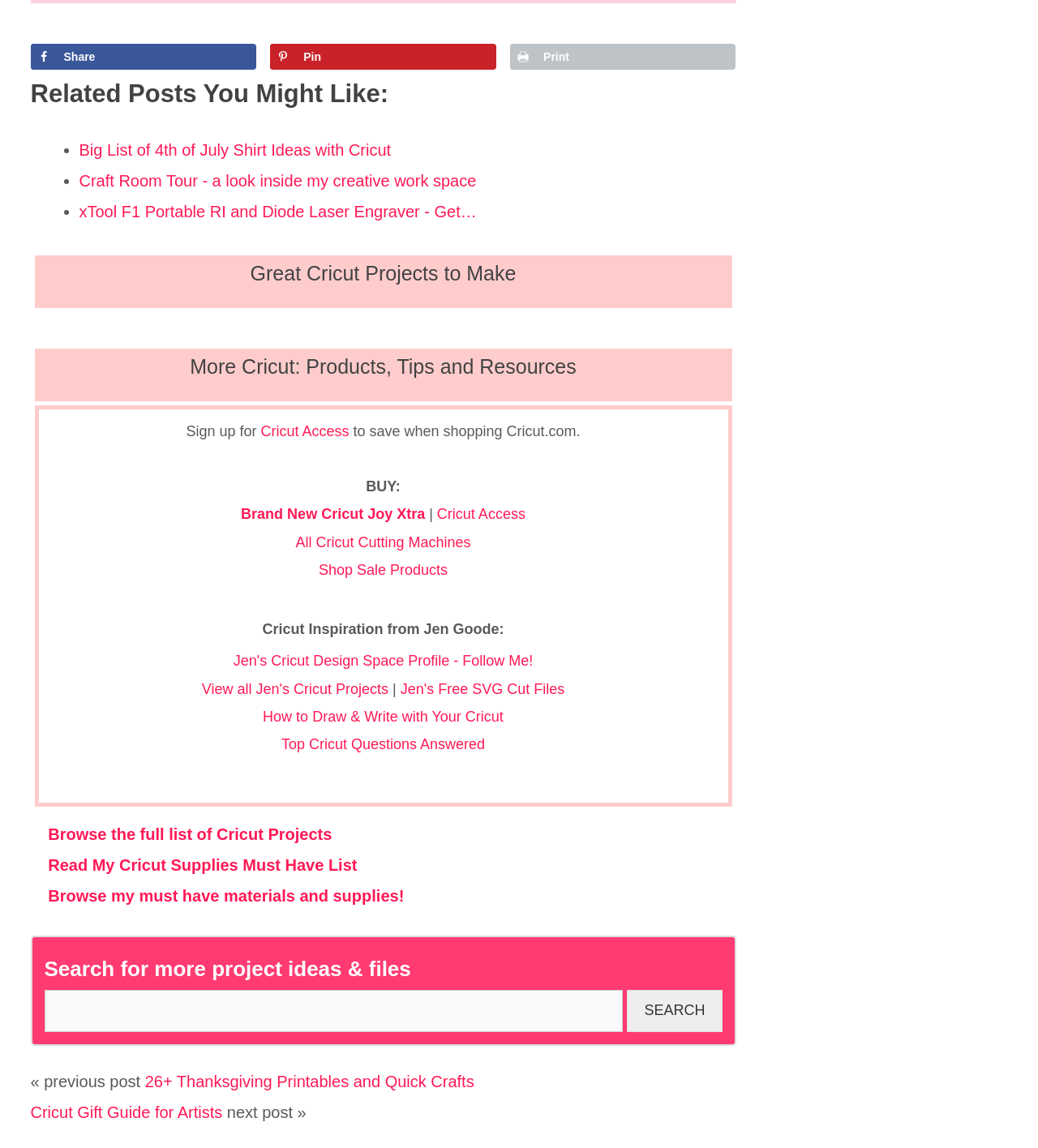Find the bounding box coordinates of the element I should click to carry out the following instruction: "View all Jen's Cricut Projects".

[0.194, 0.593, 0.374, 0.607]